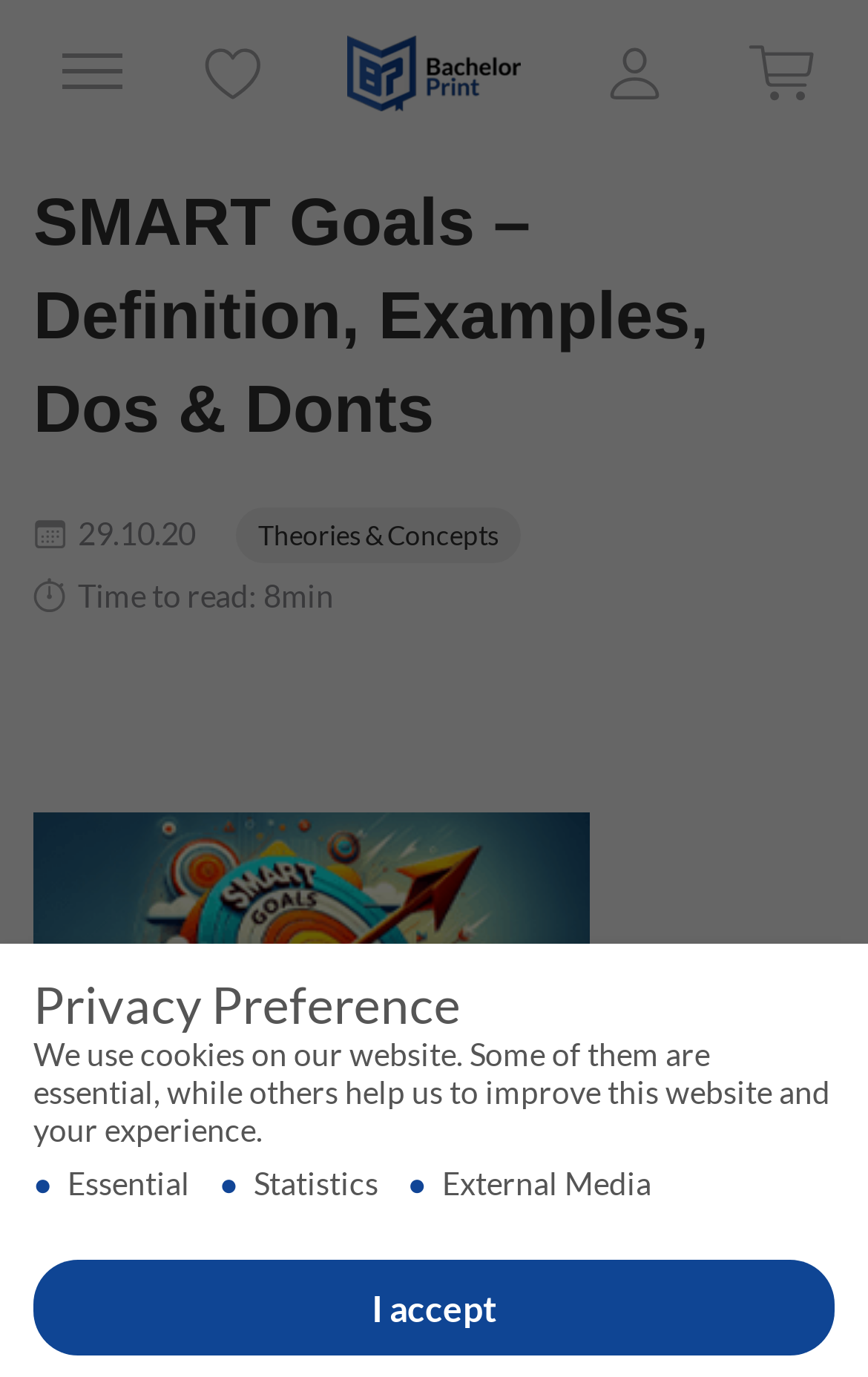From the details in the image, provide a thorough response to the question: What are the three types of cookies used on this website?

I found the cookie information on the bottom of the webpage, where it lists three types of cookies: Essential, Statistics, and External Media.